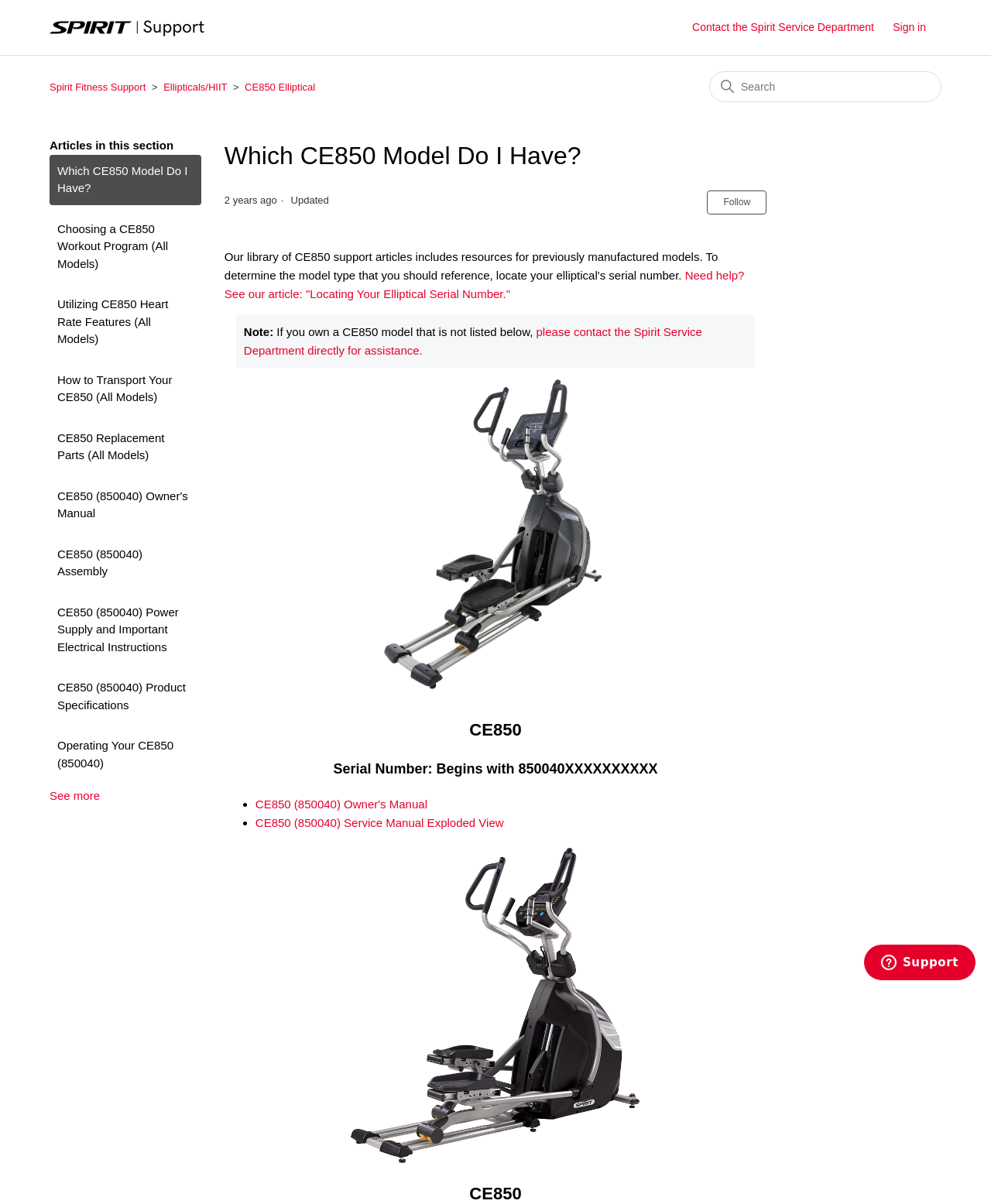Kindly determine the bounding box coordinates for the clickable area to achieve the given instruction: "Sign in".

[0.901, 0.016, 0.95, 0.03]